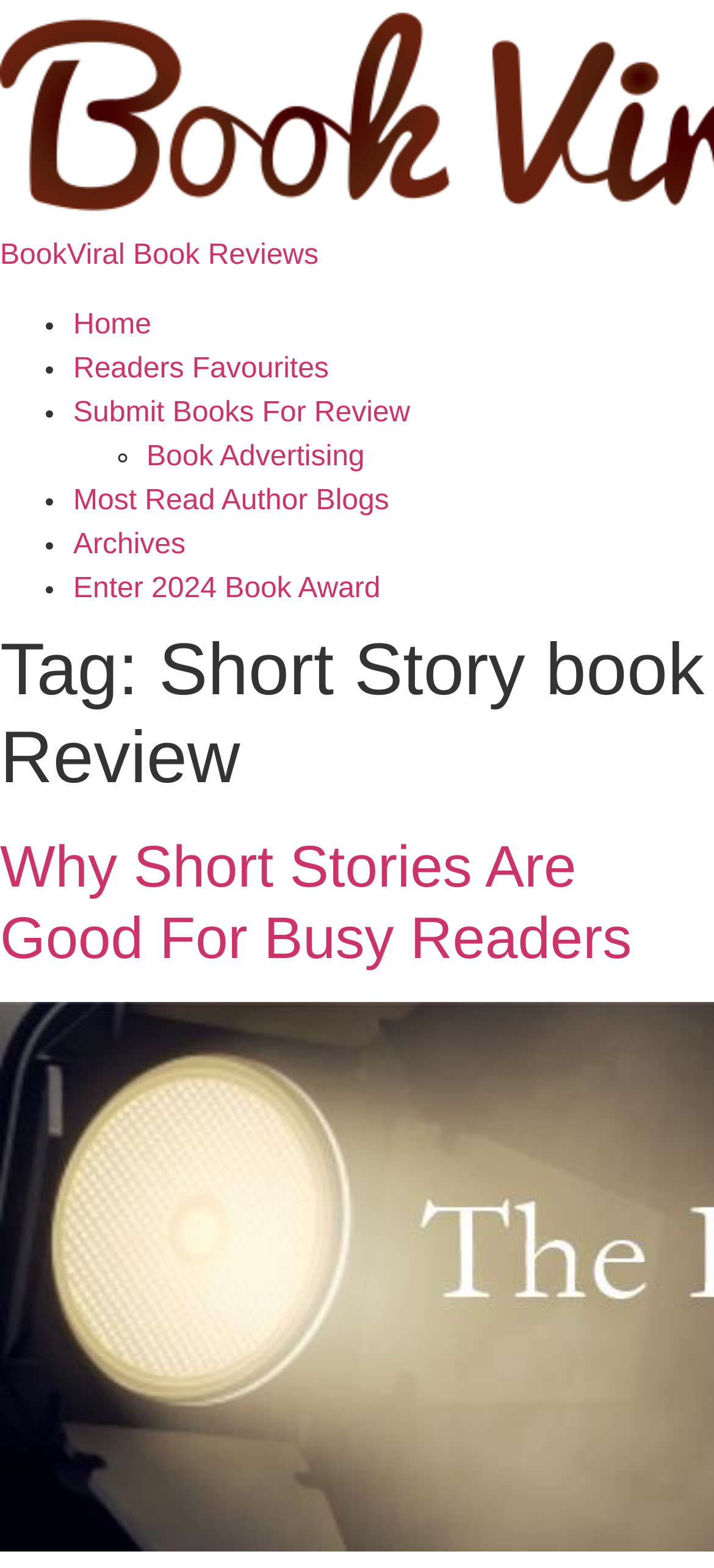Determine the bounding box coordinates of the area to click in order to meet this instruction: "read book reviews".

[0.0, 0.4, 1.0, 0.512]